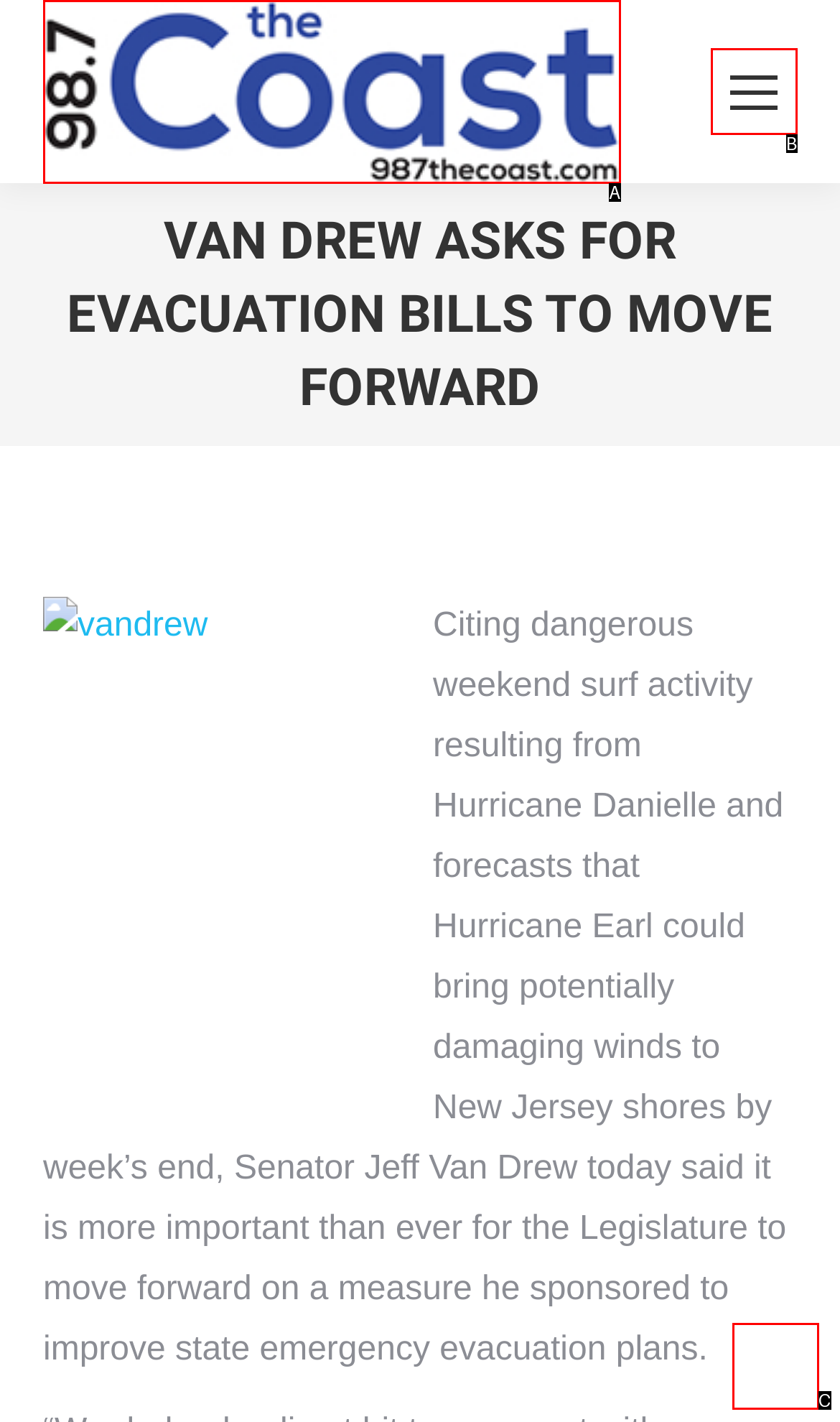Select the letter of the UI element that best matches: aria-label="Mobile menu icon"
Answer with the letter of the correct option directly.

B